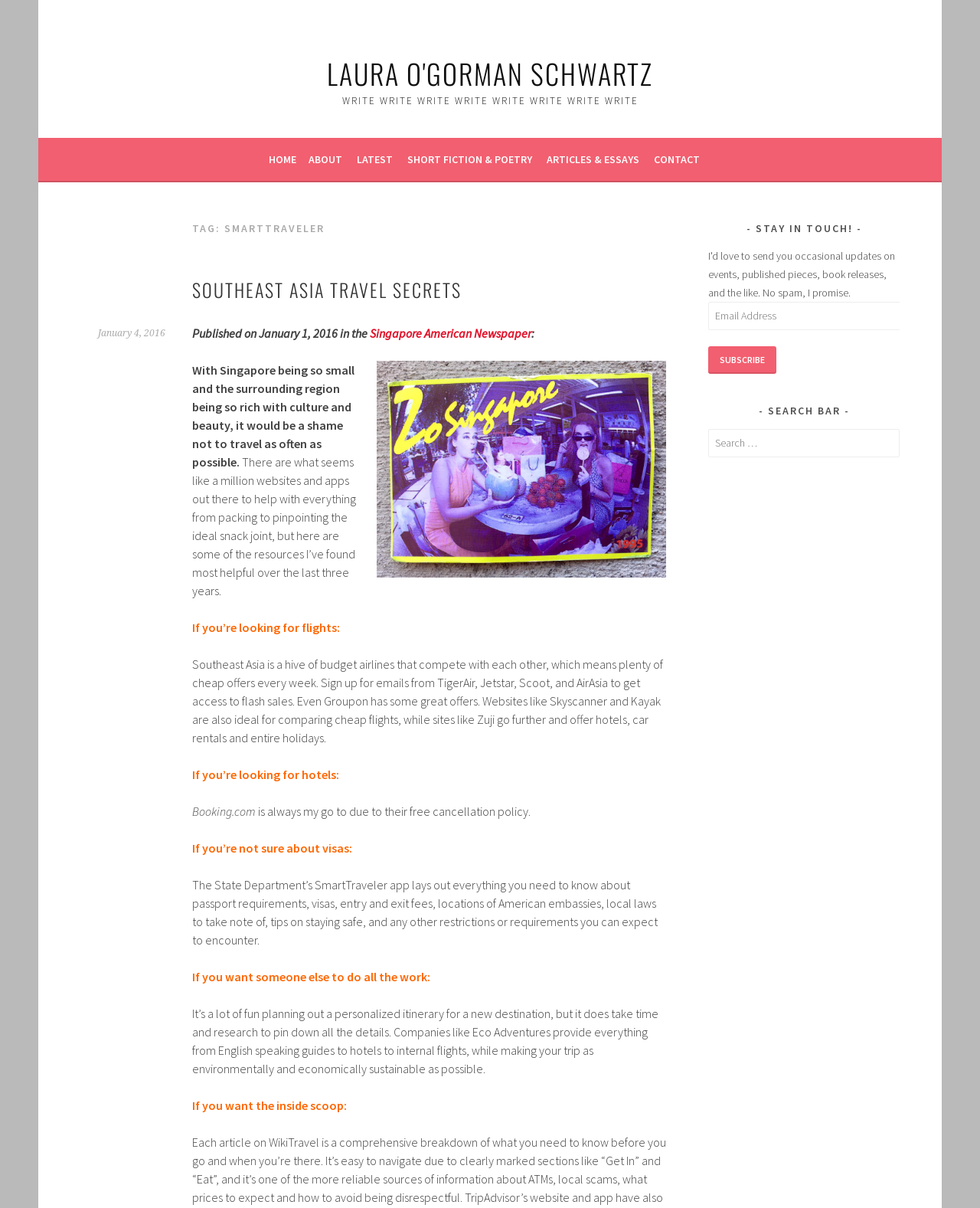Provide an in-depth description of the elements and layout of the webpage.

The webpage is a personal blog or website of Laura O'Gorman Schwartz, a writer and traveler. At the top, there is a large heading with her name, followed by a link to her name. Below this, there is a series of links to different sections of the website, including "HOME", "ABOUT", "LATEST", "SHORT FICTION & POETRY", "ARTICLES & ESSAYS", and "CONTACT".

On the left side of the page, there is a header section with a heading "TAG: SMARTTRAVELER" and a subheading "SOUTHEAST ASIA TRAVEL SECRETS". Below this, there is a link to the article "SOUTHEAST ASIA TRAVEL SECRETS" and a publication date "January 4, 2016". The article itself is a travel guide, providing tips and resources for traveling in Southeast Asia. The text is divided into sections, including "If you're looking for flights", "If you're looking for hotels", "If you're not sure about visas", and "If you want someone else to do all the work". Each section provides recommendations and advice for traveling in the region.

On the right side of the page, there is a complementary section with a heading "- STAY IN TOUCH! -" and a subheading "Email Address". Below this, there is a textbox to enter an email address and a "SUBSCRIBE" button. Further down, there is a search bar with a heading "- SEARCH BAR -" and a search box to search for specific content on the website.

Overall, the webpage is a personal blog or website focused on travel and writing, with a specific article on Southeast Asia travel secrets and a section for staying in touch and searching for content.